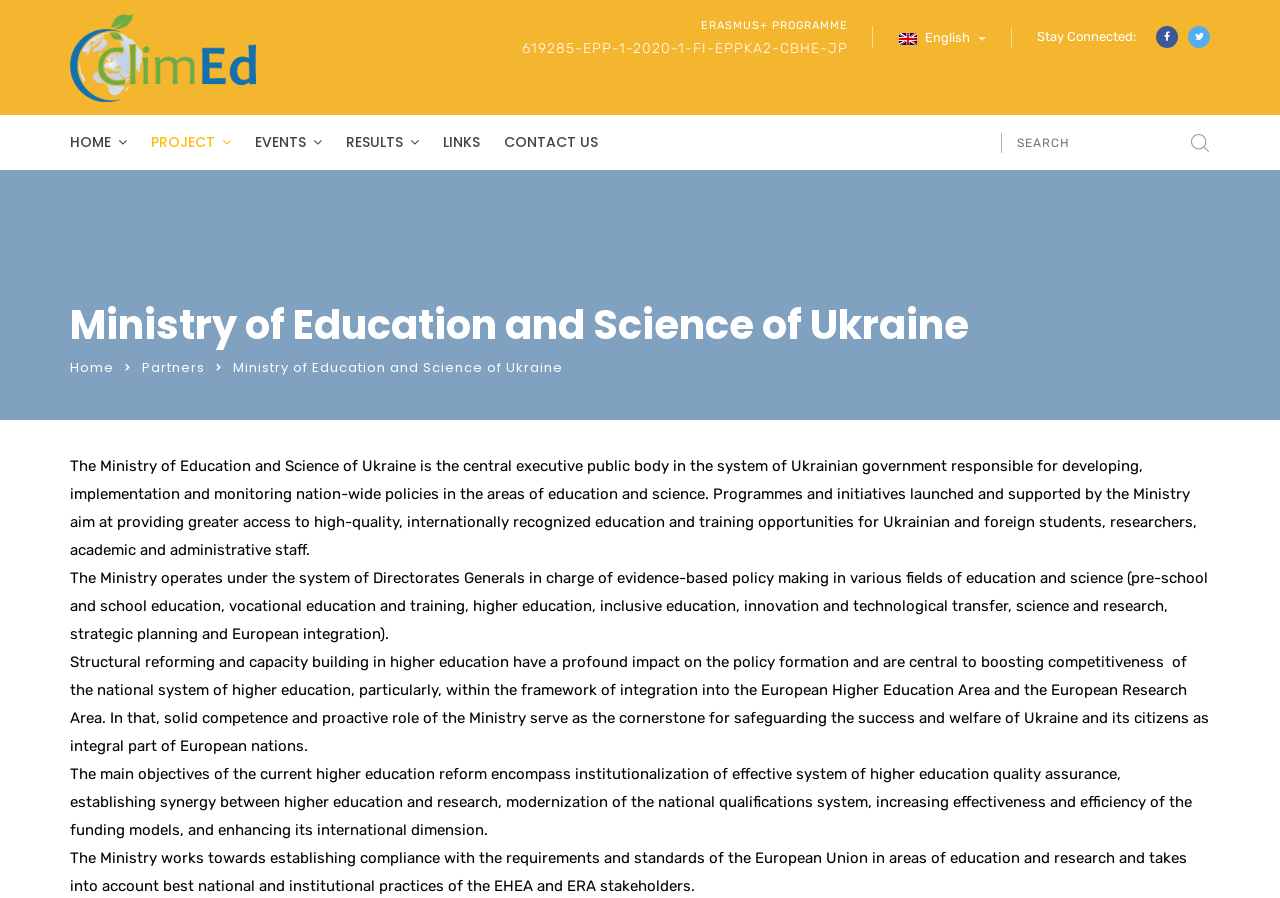Describe all the key features and sections of the webpage thoroughly.

The webpage is about the Ministry of Education and Science of Ukraine, specifically focused on the ClimEd program. At the top left corner, there is a logo image, followed by a header with the text "ERASMUS+ PROGRAMME" in a prominent position. Below the header, there is a link to a specific program, "619285-EPP-1-2020-1-FI-EPPKA2-CBHE-JP". 

To the right of the header, there is a menu with a dropdown option, indicated by an "English" image and text. Below the menu, there is a "Stay Connected" section with social media links, represented by icons. 

On the top right corner, there is a search bar with a search box and a button. Below the search bar, there is a navigation menu with links to "HOME", "PROJECT", "EVENTS", "RESULTS", "LINKS", and "CONTACT US". 

The main content of the webpage is divided into sections, with the first section providing an introduction to the Ministry of Education and Science of Ukraine. The text explains the Ministry's role in developing and implementing policies in education and science, and its goals of providing access to high-quality education and training opportunities. 

The following sections provide more detailed information about the Ministry's operations, including its structure, policy-making processes, and objectives in higher education reform. The text is divided into four paragraphs, each discussing a specific aspect of the Ministry's work, such as its role in the European Higher Education Area and the European Research Area, and its efforts to establish compliance with EU requirements and standards.